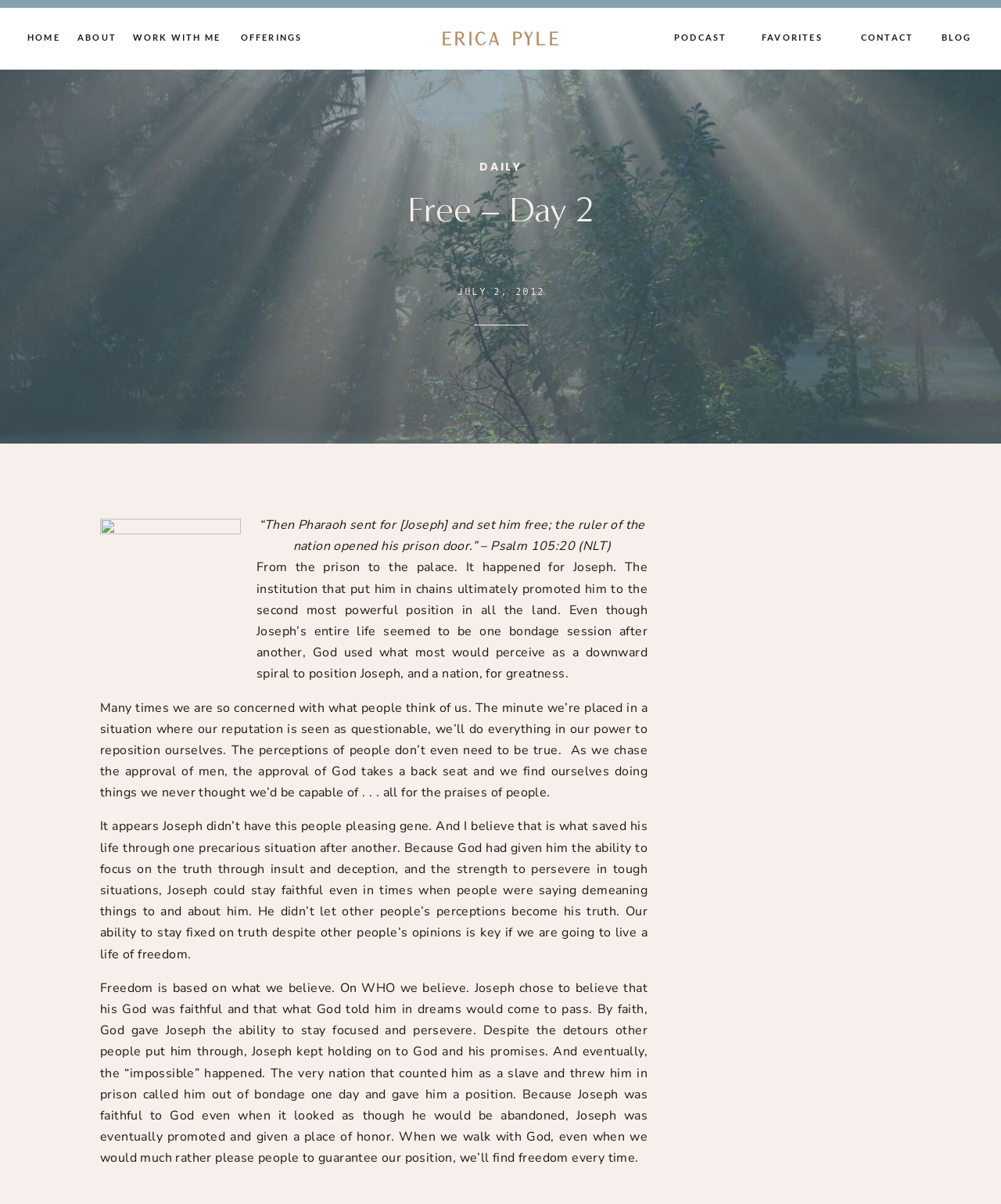What is the name of the author?
Based on the visual details in the image, please answer the question thoroughly.

I found the author's name by looking at the link with the text 'ERICA PYLE' which is a heading element, indicating that it is a prominent title on the page, likely the author's name.